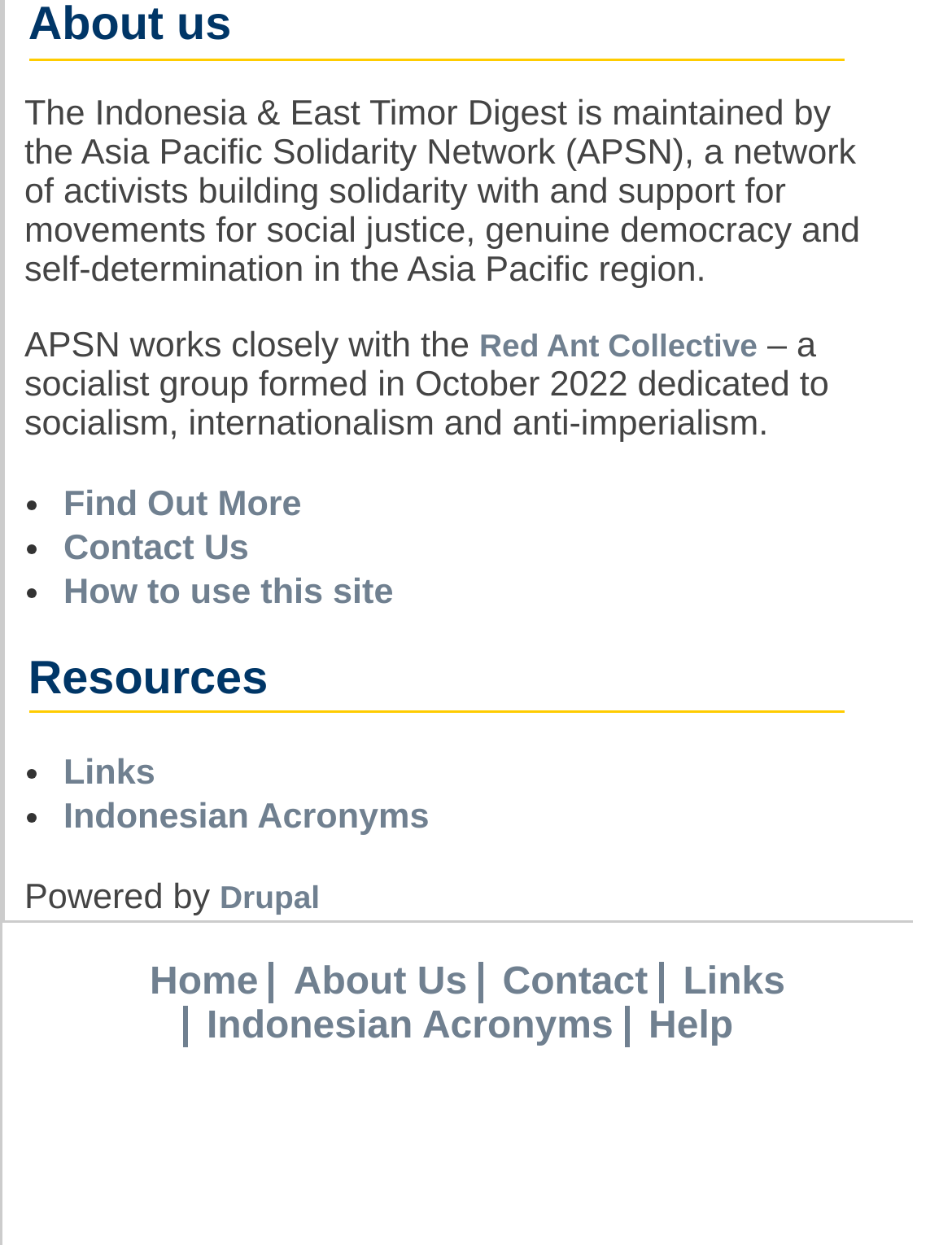What is the name of the socialist group mentioned on this webpage?
Refer to the image and provide a concise answer in one word or phrase.

Red Ant Collective